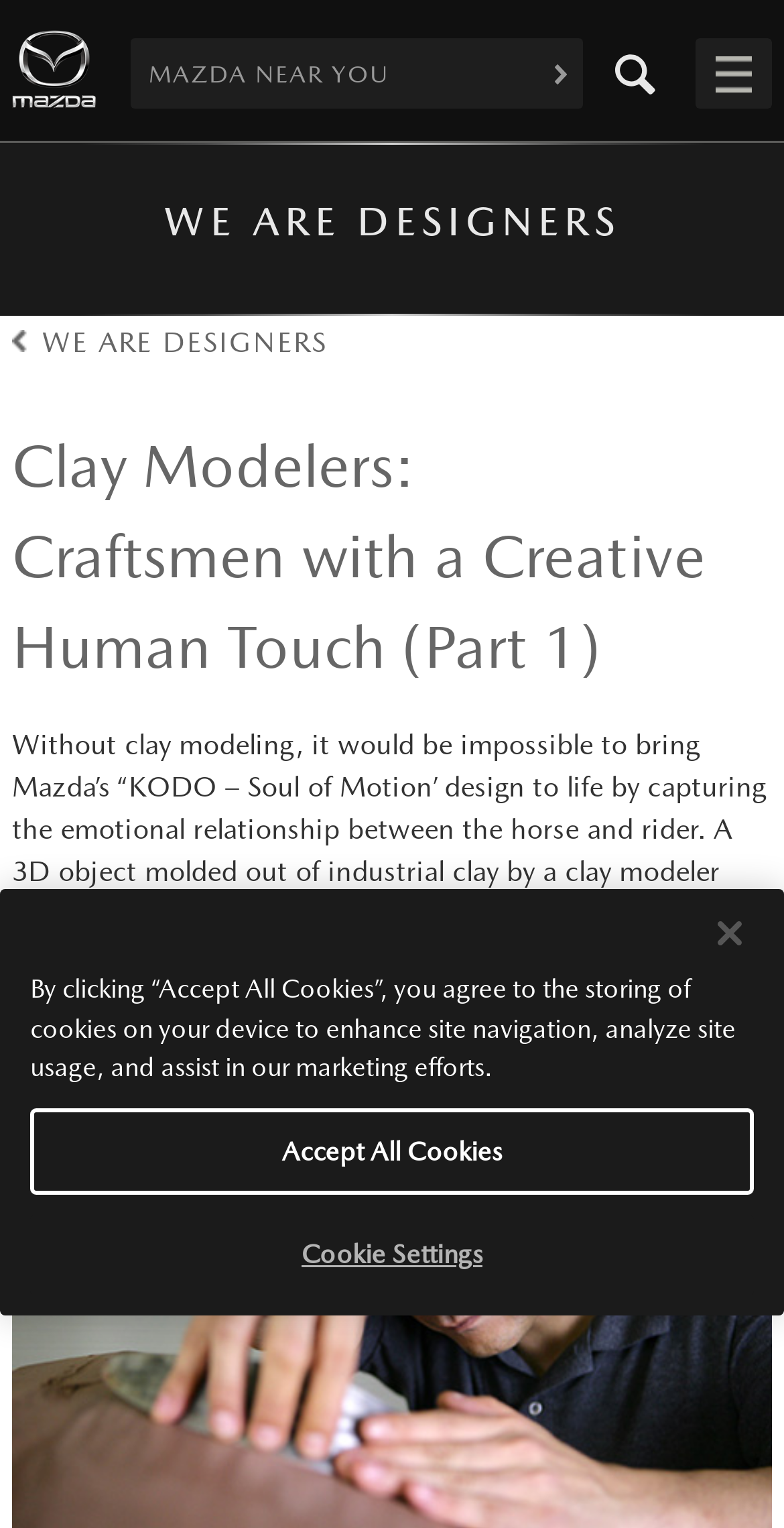Please answer the following question using a single word or phrase: What is the name of the designers?

Mazda